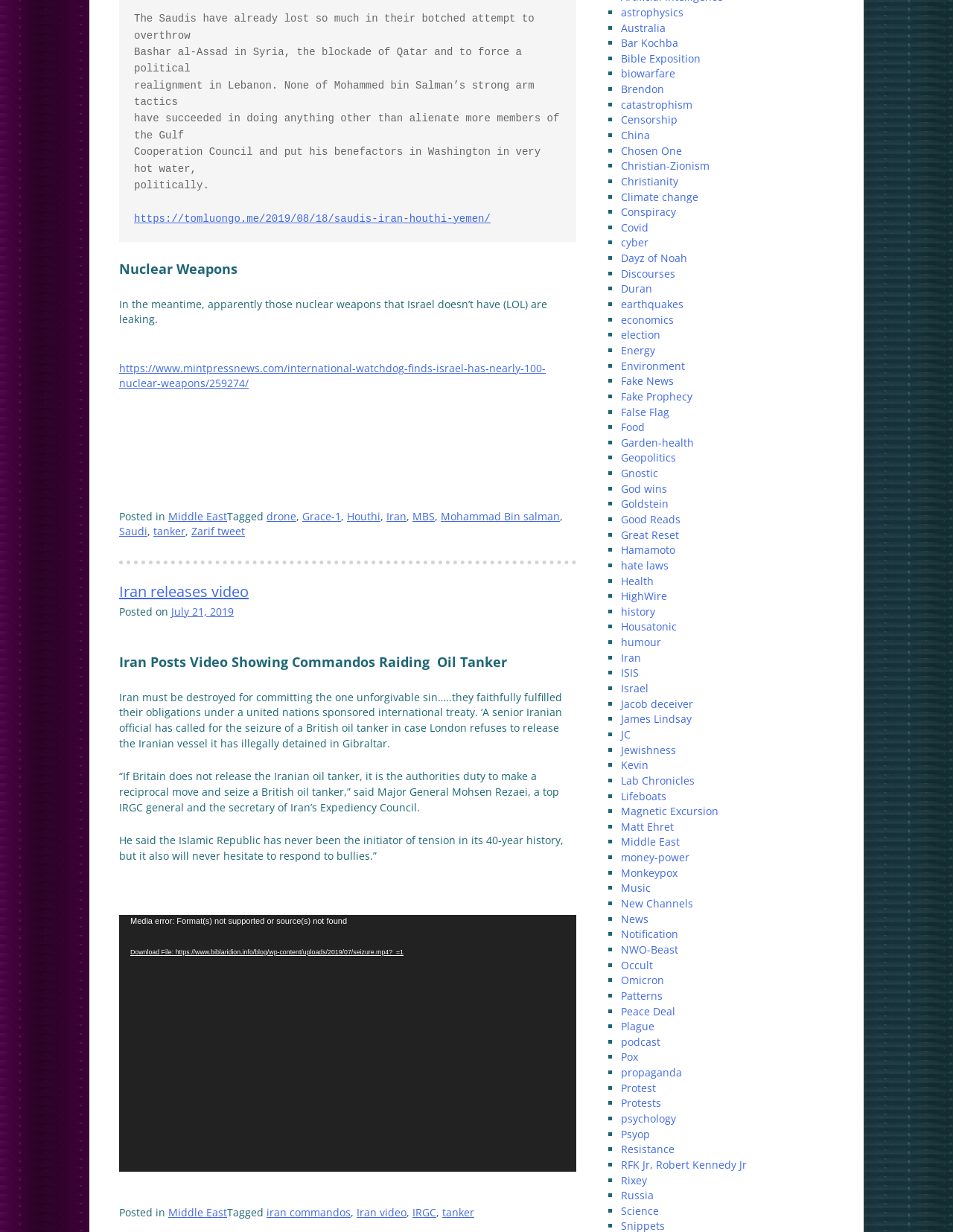Please give a short response to the question using one word or a phrase:
How many list markers are in the webpage?

12